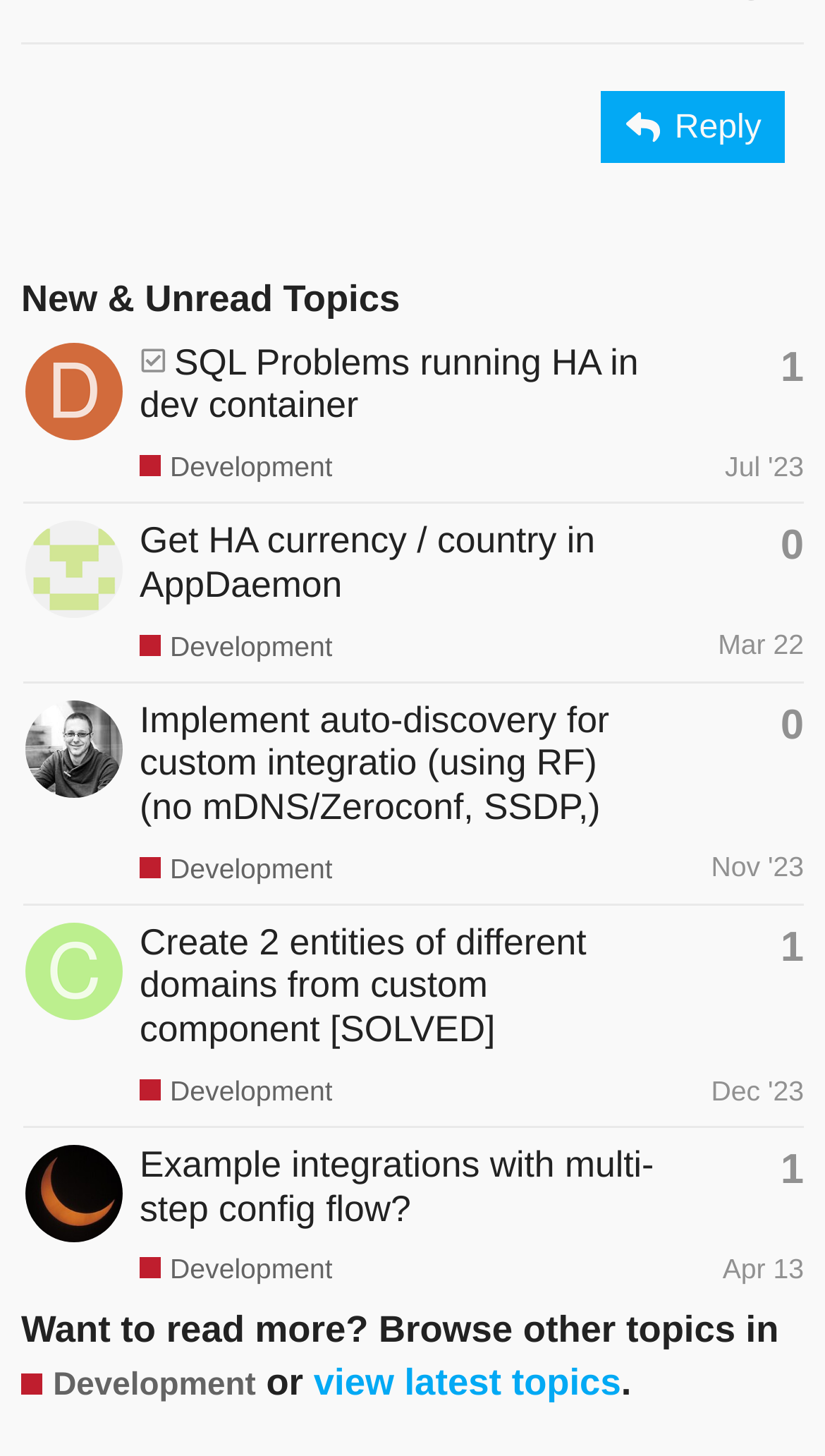Provide the bounding box coordinates of the HTML element this sentence describes: "Nov '23".

[0.862, 0.584, 0.974, 0.605]